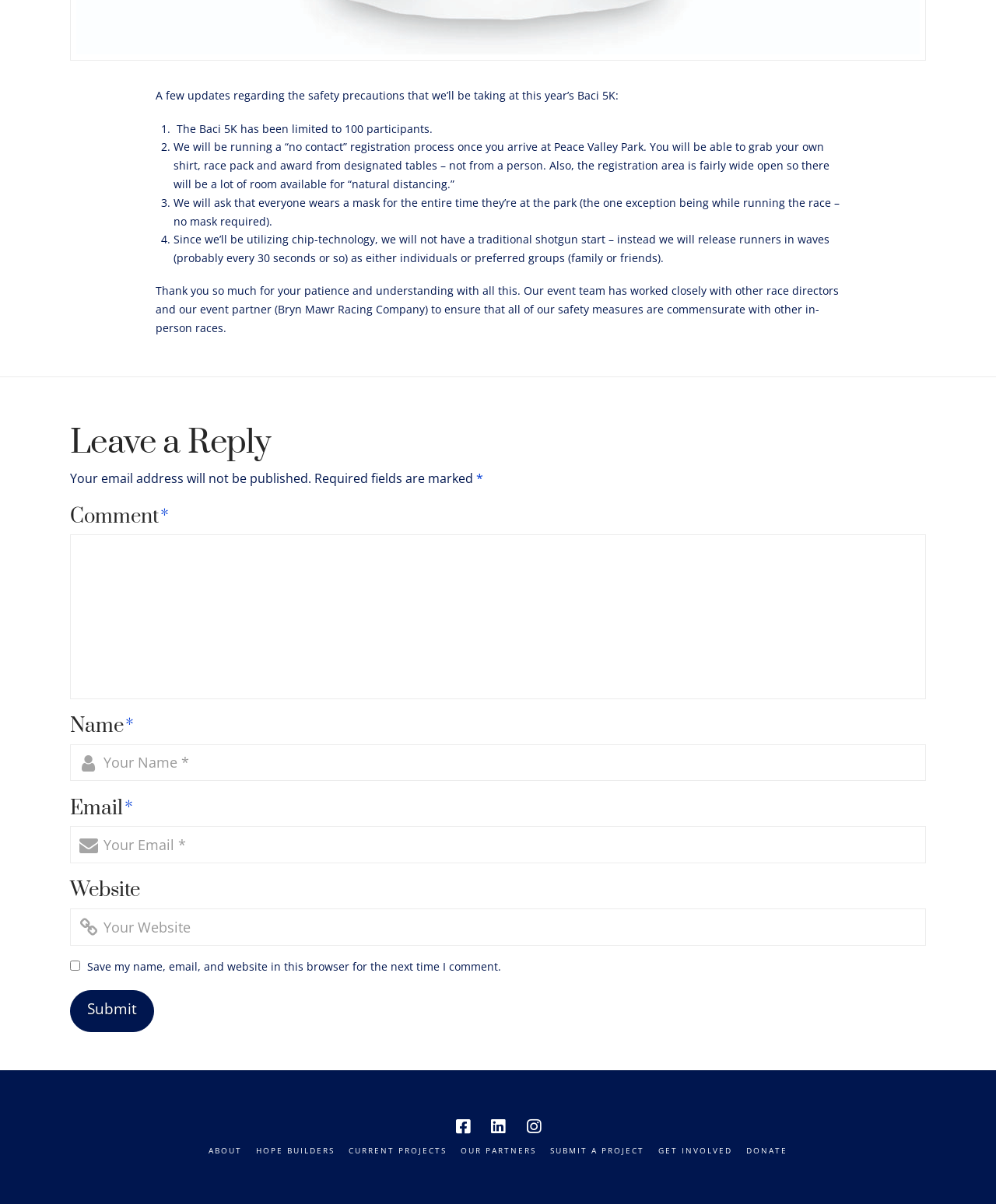What is the purpose of the registration area being wide open?
Give a detailed explanation using the information visible in the image.

The registration area is designed to be wide open to allow for 'natural distancing', which is a safety precaution to minimize contact among participants, as mentioned in the second point of the safety precautions.